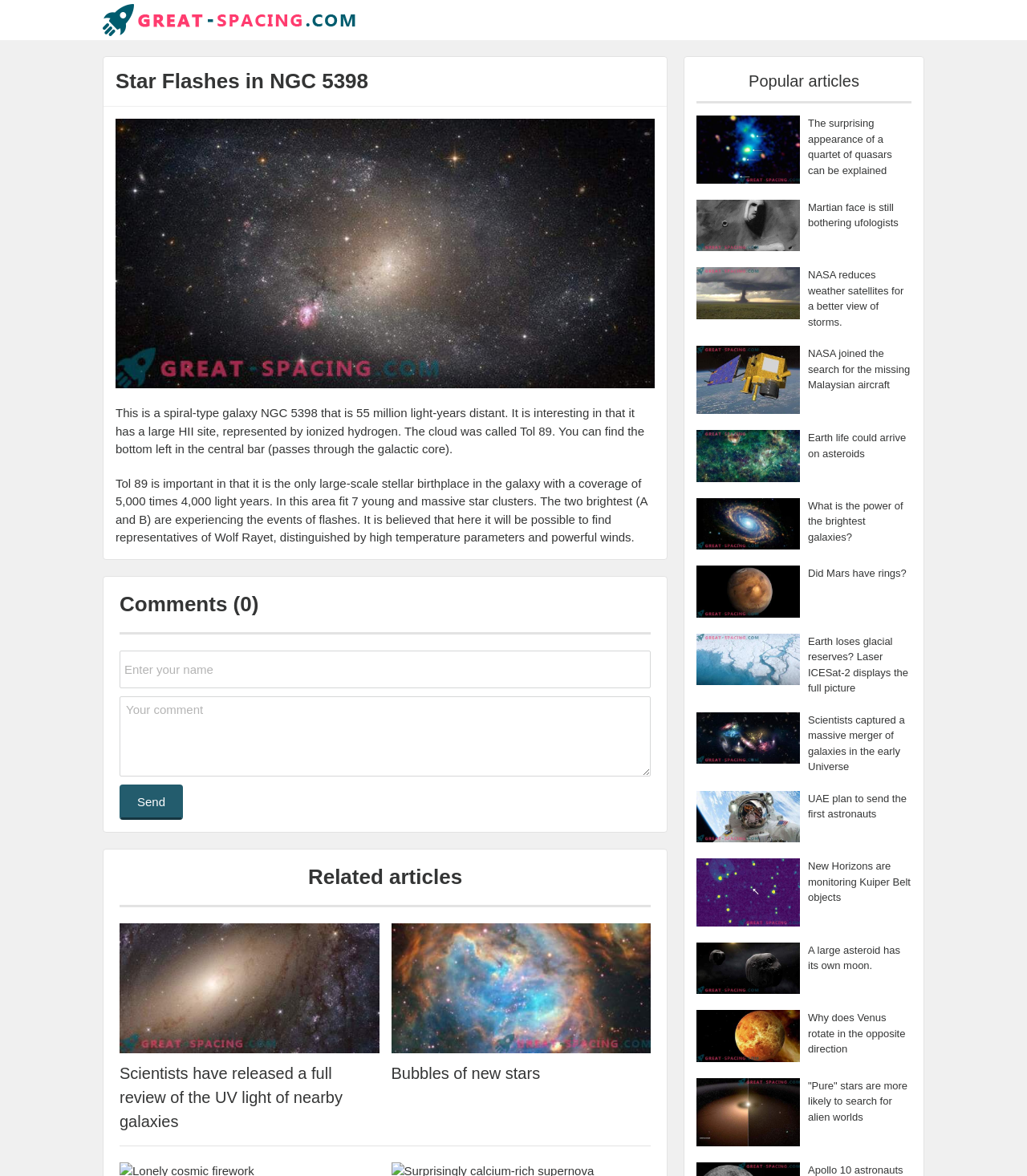Specify the bounding box coordinates for the region that must be clicked to perform the given instruction: "Read popular article about the surprising appearance of a quartet of quasars".

[0.678, 0.098, 0.779, 0.156]